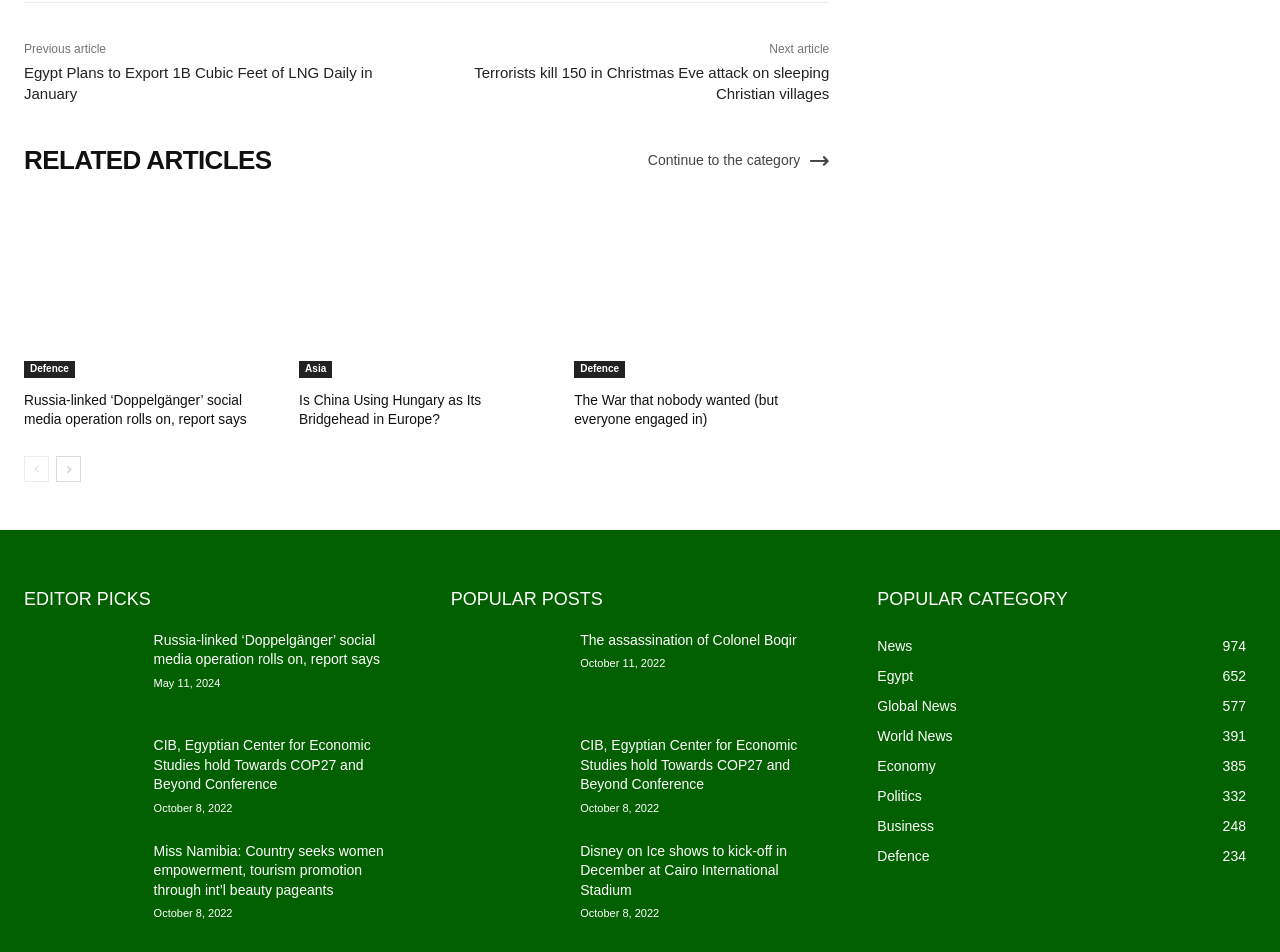Determine the bounding box coordinates for the area that should be clicked to carry out the following instruction: "Go to the 'Defence' category".

[0.019, 0.379, 0.059, 0.397]